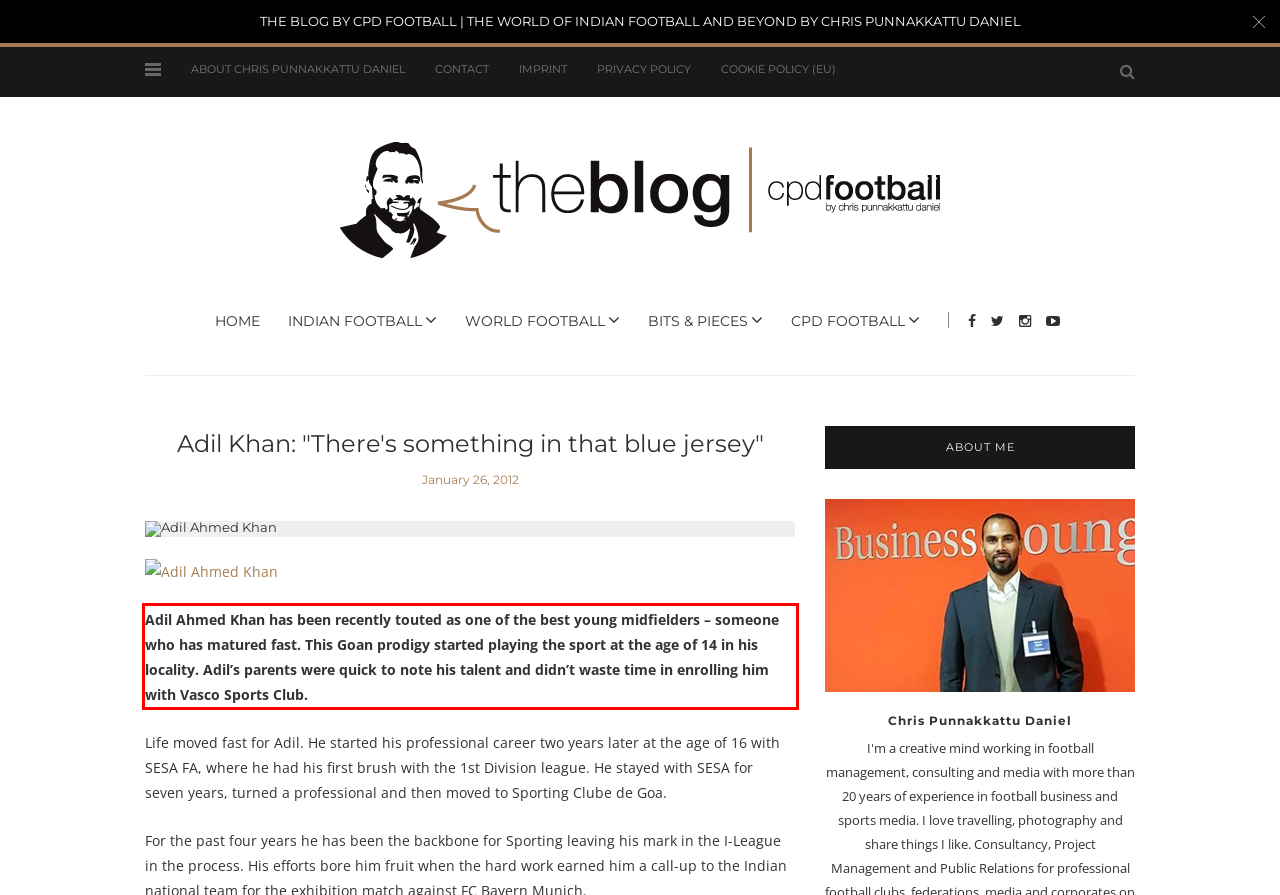Given a webpage screenshot, locate the red bounding box and extract the text content found inside it.

Adil Ahmed Khan has been recently touted as one of the best young midfielders – someone who has matured fast. This Goan prodigy started playing the sport at the age of 14 in his locality. Adil’s parents were quick to note his talent and didn’t waste time in enrolling him with Vasco Sports Club.